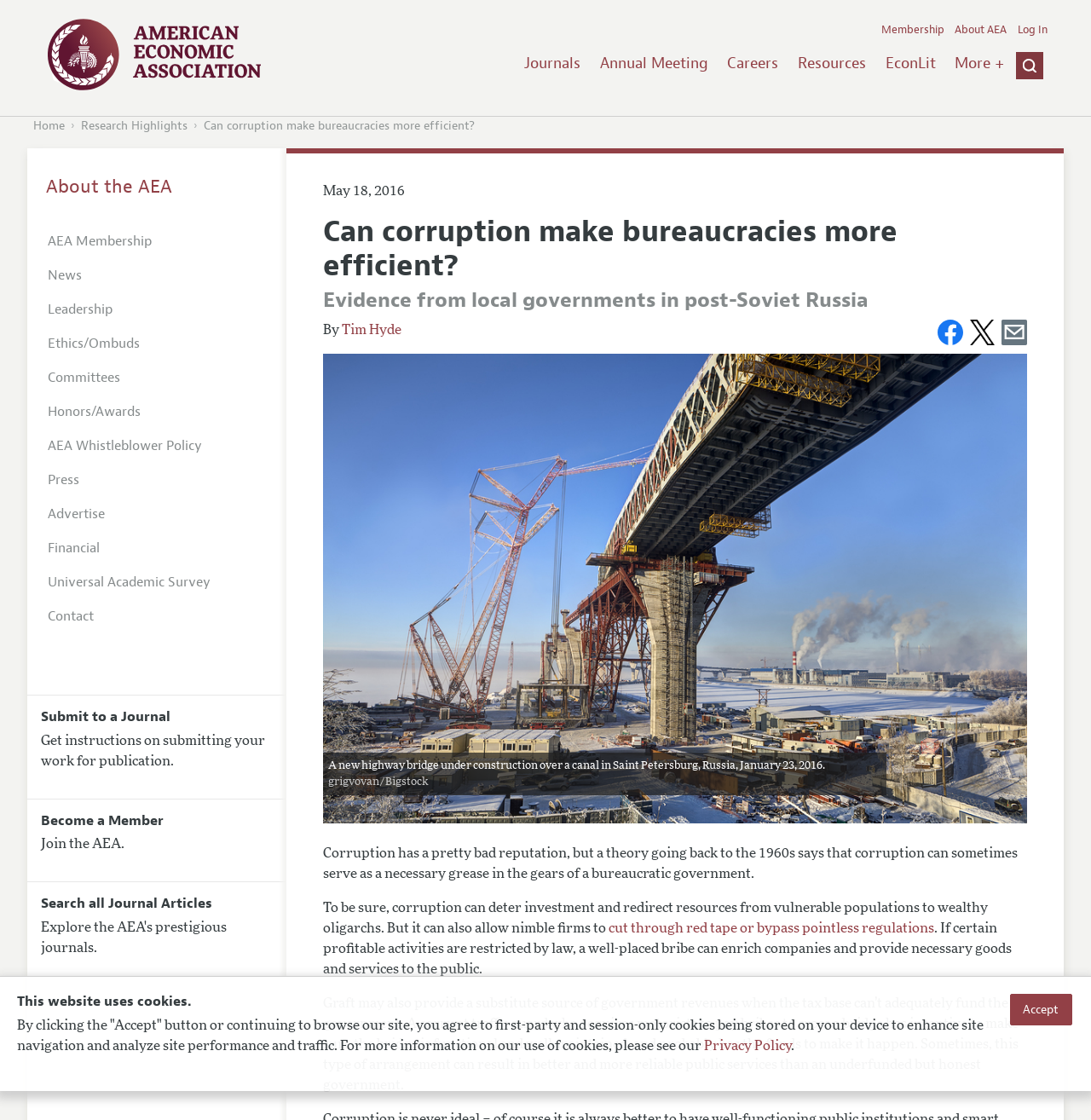Could you please study the image and provide a detailed answer to the question:
What is the location mentioned in the research highlight?

I determined the answer by reading the text of the research highlight section, which mentions a highway bridge under construction over a canal in Saint Petersburg, Russia.